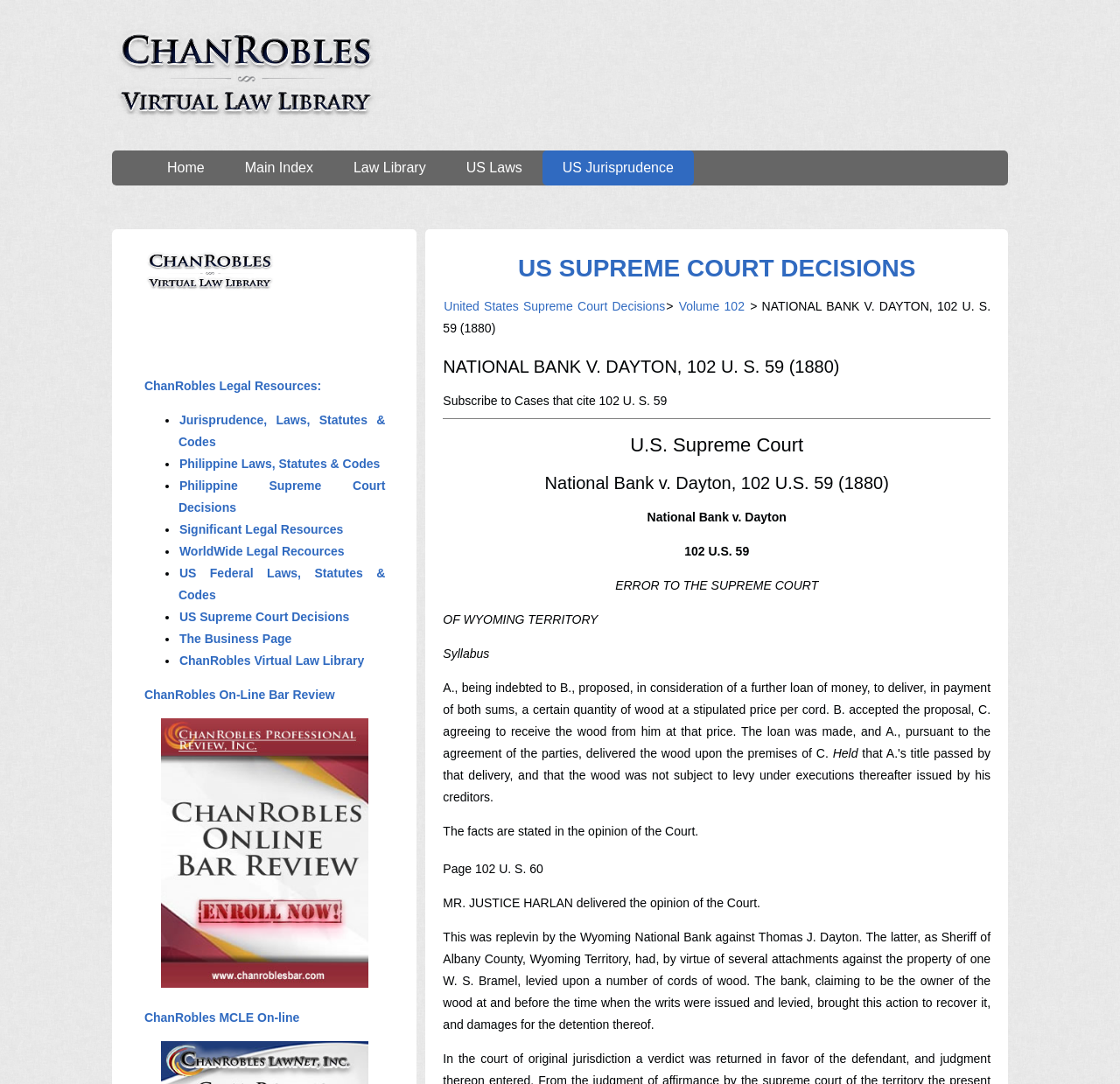Using the webpage screenshot, locate the HTML element that fits the following description and provide its bounding box: "Philippine Supreme Court Decisions".

[0.159, 0.442, 0.344, 0.475]